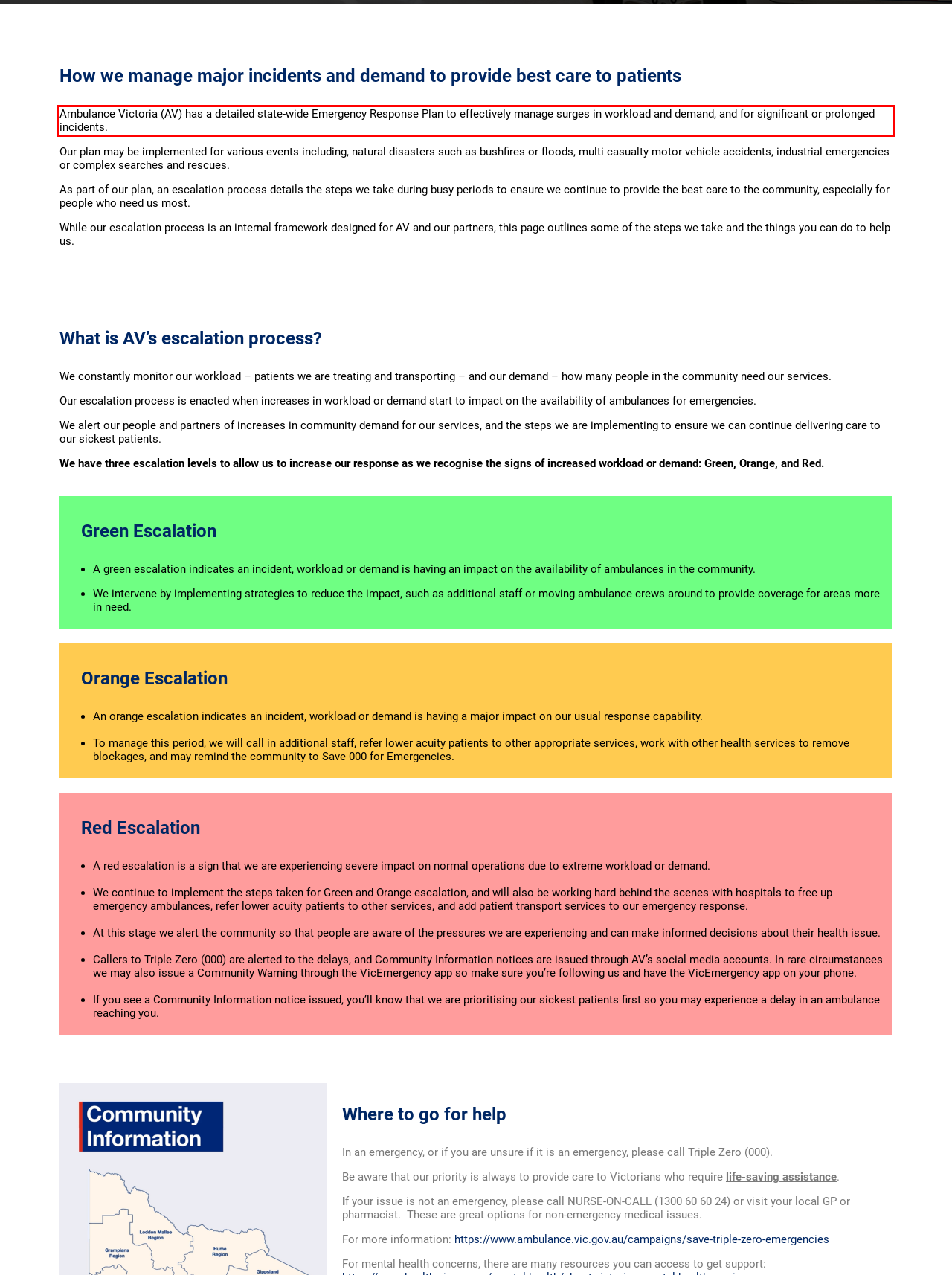Identify the text within the red bounding box on the webpage screenshot and generate the extracted text content.

Ambulance Victoria (AV) has a detailed state-wide Emergency Response Plan to effectively manage surges in workload and demand, and for significant or prolonged incidents.